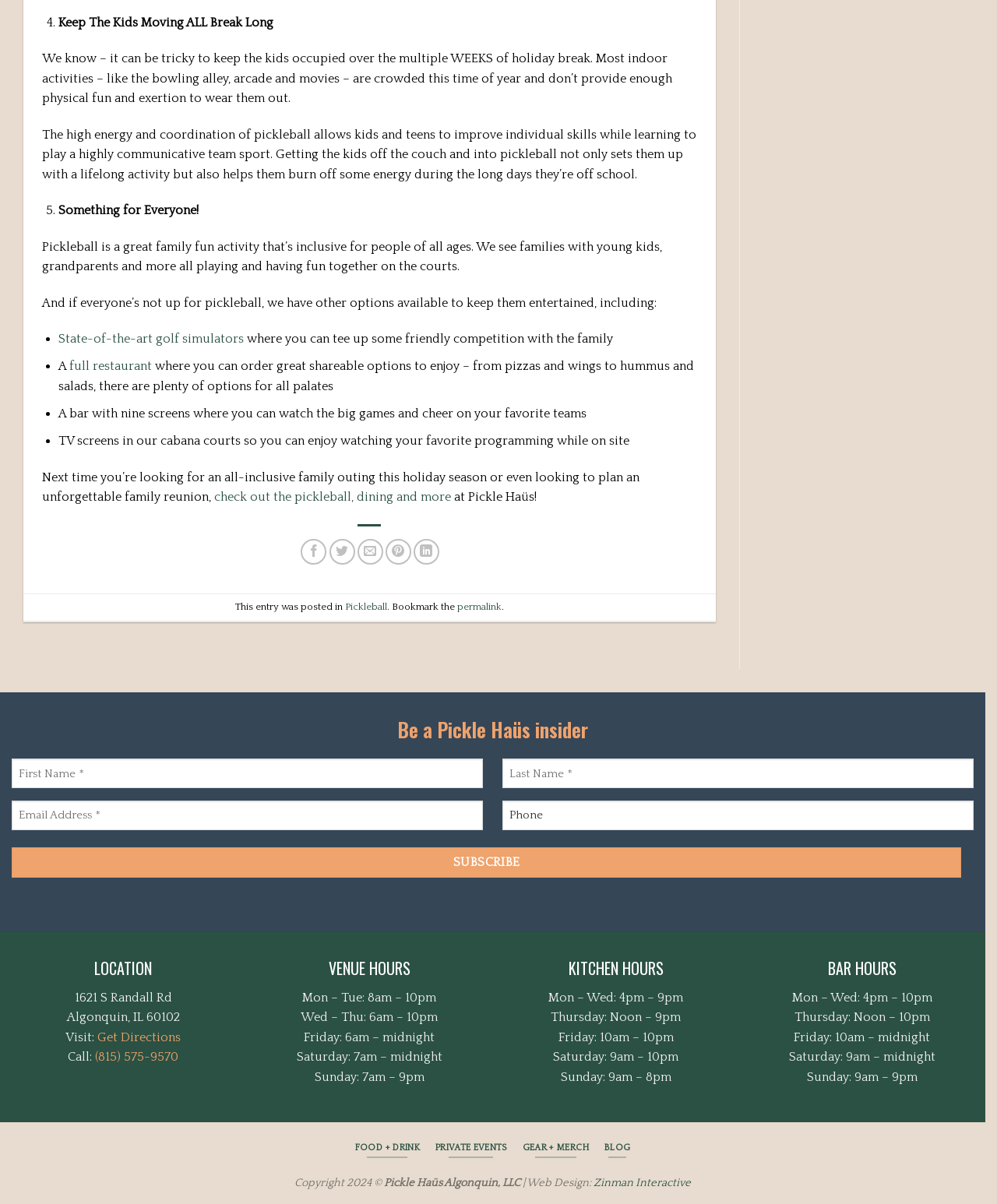Highlight the bounding box coordinates of the element you need to click to perform the following instruction: "Visit the blog."

[0.604, 0.944, 0.634, 0.963]